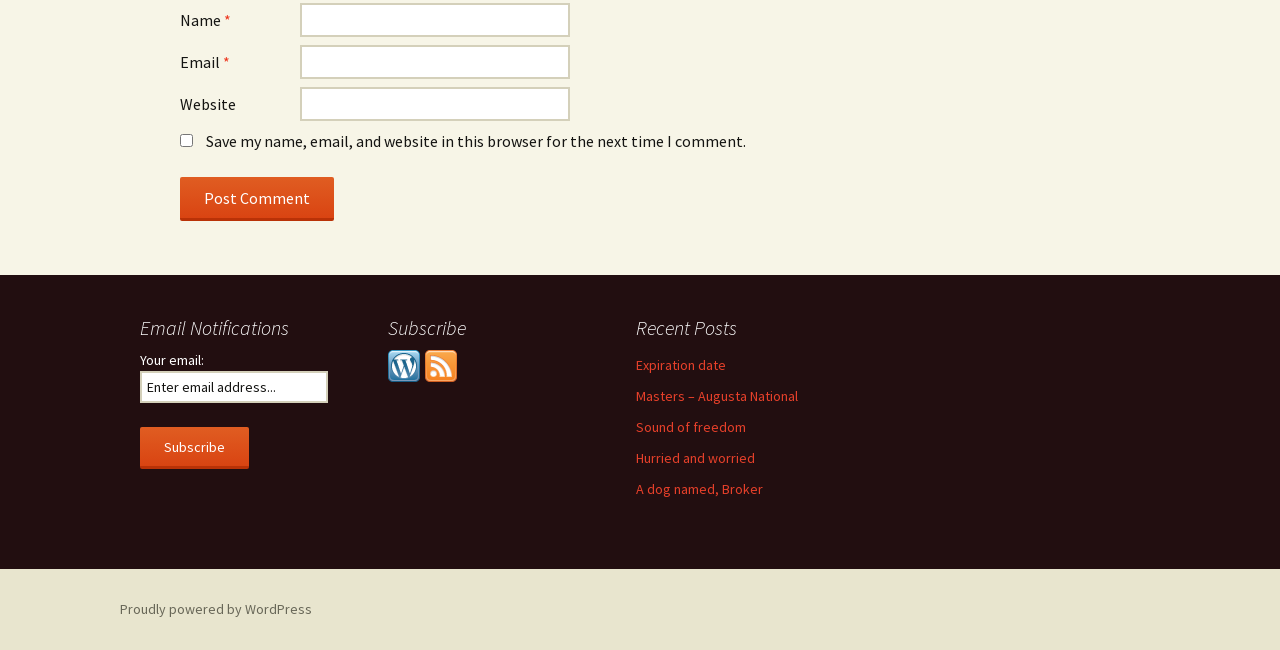Please identify the bounding box coordinates of the element on the webpage that should be clicked to follow this instruction: "Enter your name". The bounding box coordinates should be given as four float numbers between 0 and 1, formatted as [left, top, right, bottom].

[0.234, 0.004, 0.445, 0.057]